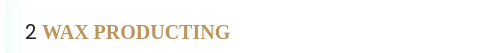What is the significance of this stage in jewelry manufacturing?
Refer to the image and offer an in-depth and detailed answer to the question.

This stage is crucial as it lays the groundwork for the detailed craftsmanship that characterizes the final products, ensuring that the finished jewelry pieces are of high quality and meet the desired standards.